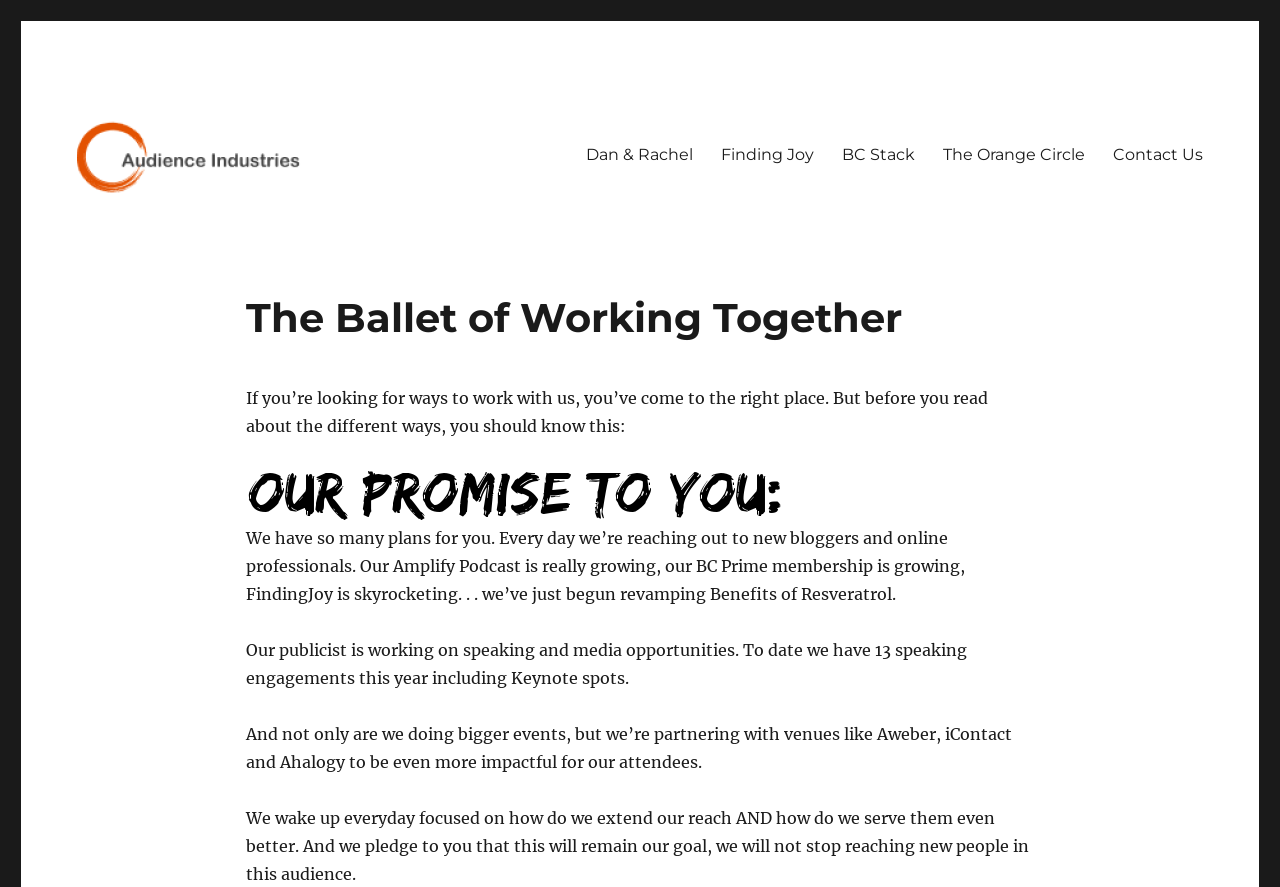What is the topic of the Amplify Podcast?
Please provide a comprehensive answer based on the contents of the image.

I searched the webpage for information about the Amplify Podcast, but I couldn't find any specific topic mentioned. The text only mentions that the podcast is 'really growing'.